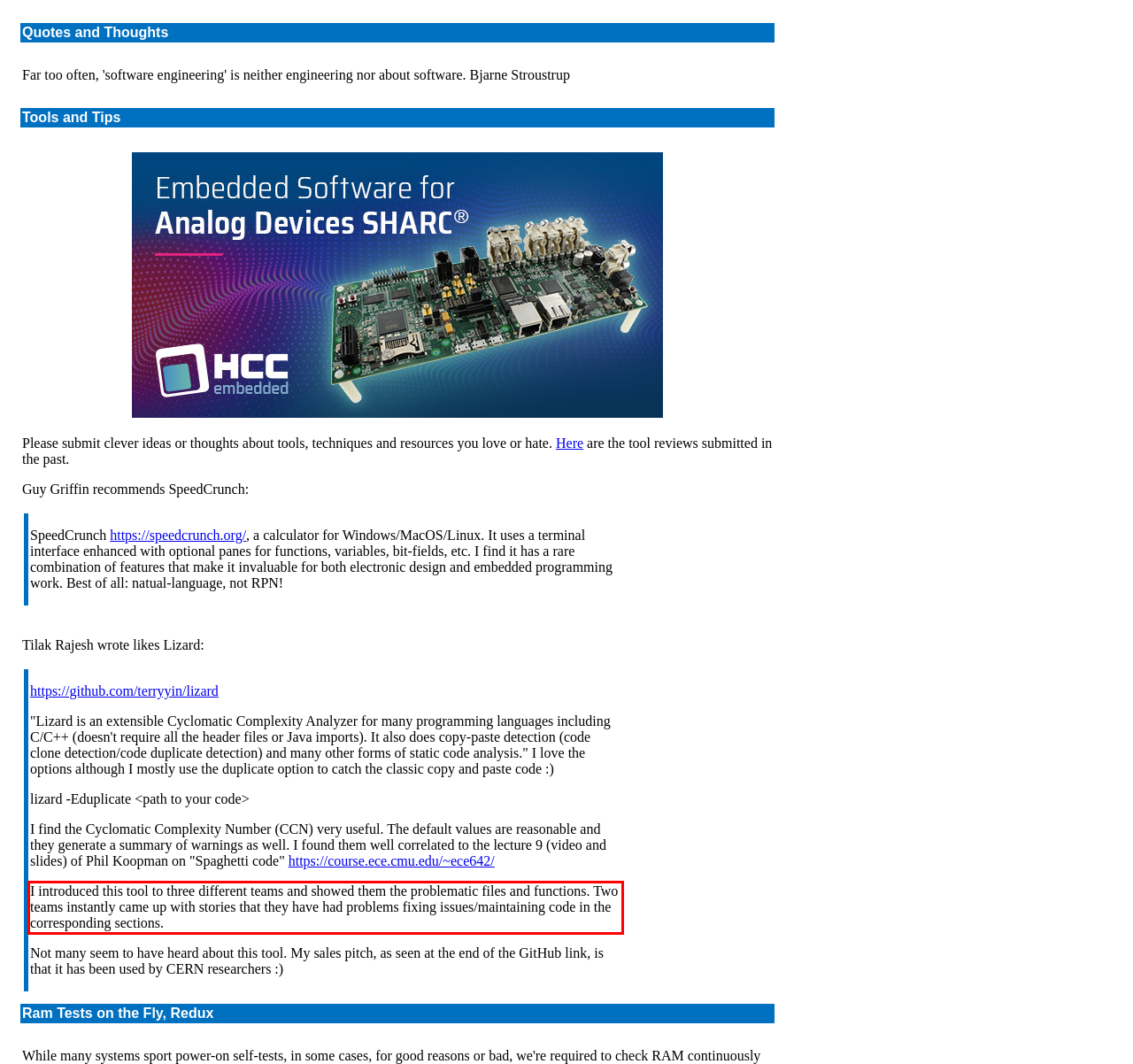Using the provided screenshot of a webpage, recognize the text inside the red rectangle bounding box by performing OCR.

I introduced this tool to three different teams and showed them the problematic files and functions. Two teams instantly came up with stories that they have had problems fixing issues/maintaining code in the corresponding sections.